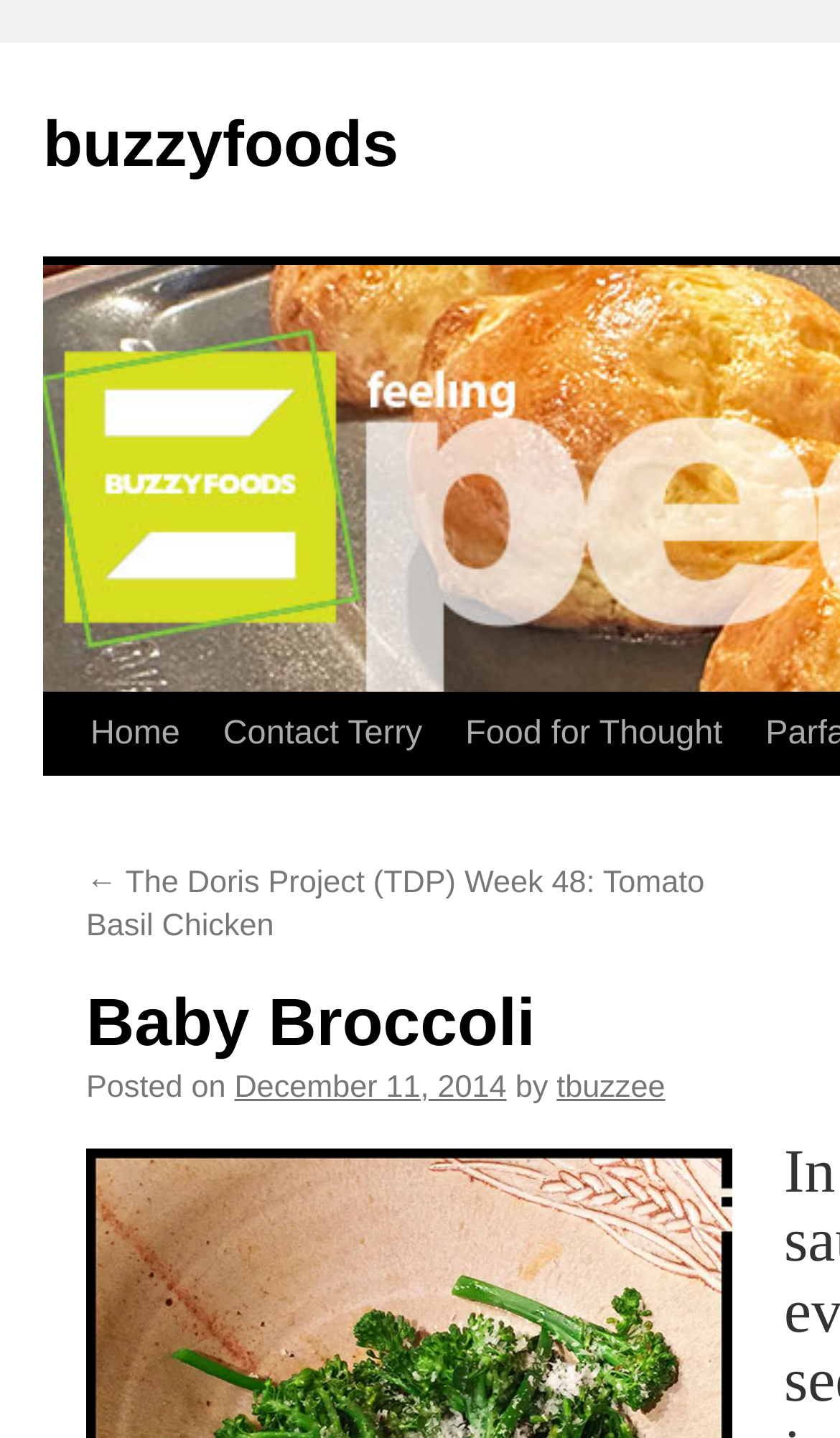What is the name of the author of the article?
From the screenshot, provide a brief answer in one word or phrase.

tbuzzee